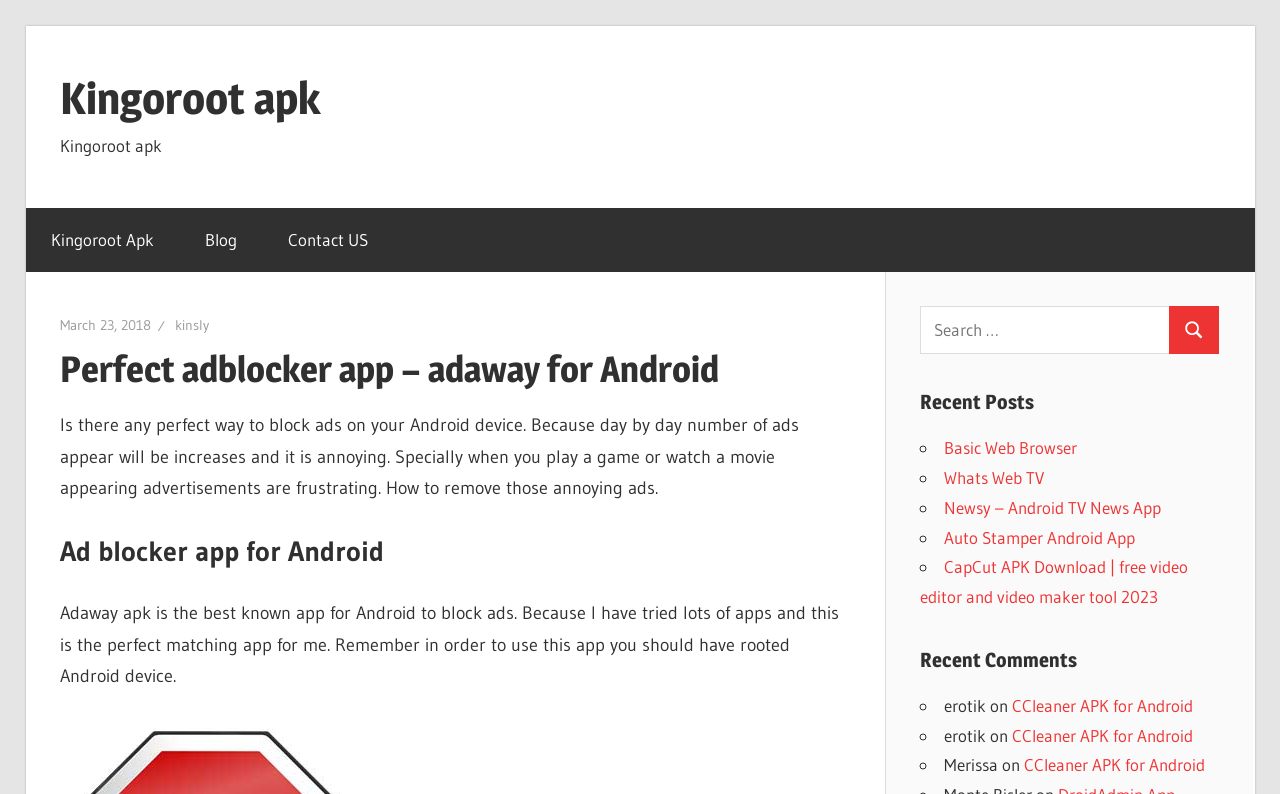Please determine the bounding box coordinates of the section I need to click to accomplish this instruction: "Search for something".

[0.719, 0.385, 0.953, 0.446]